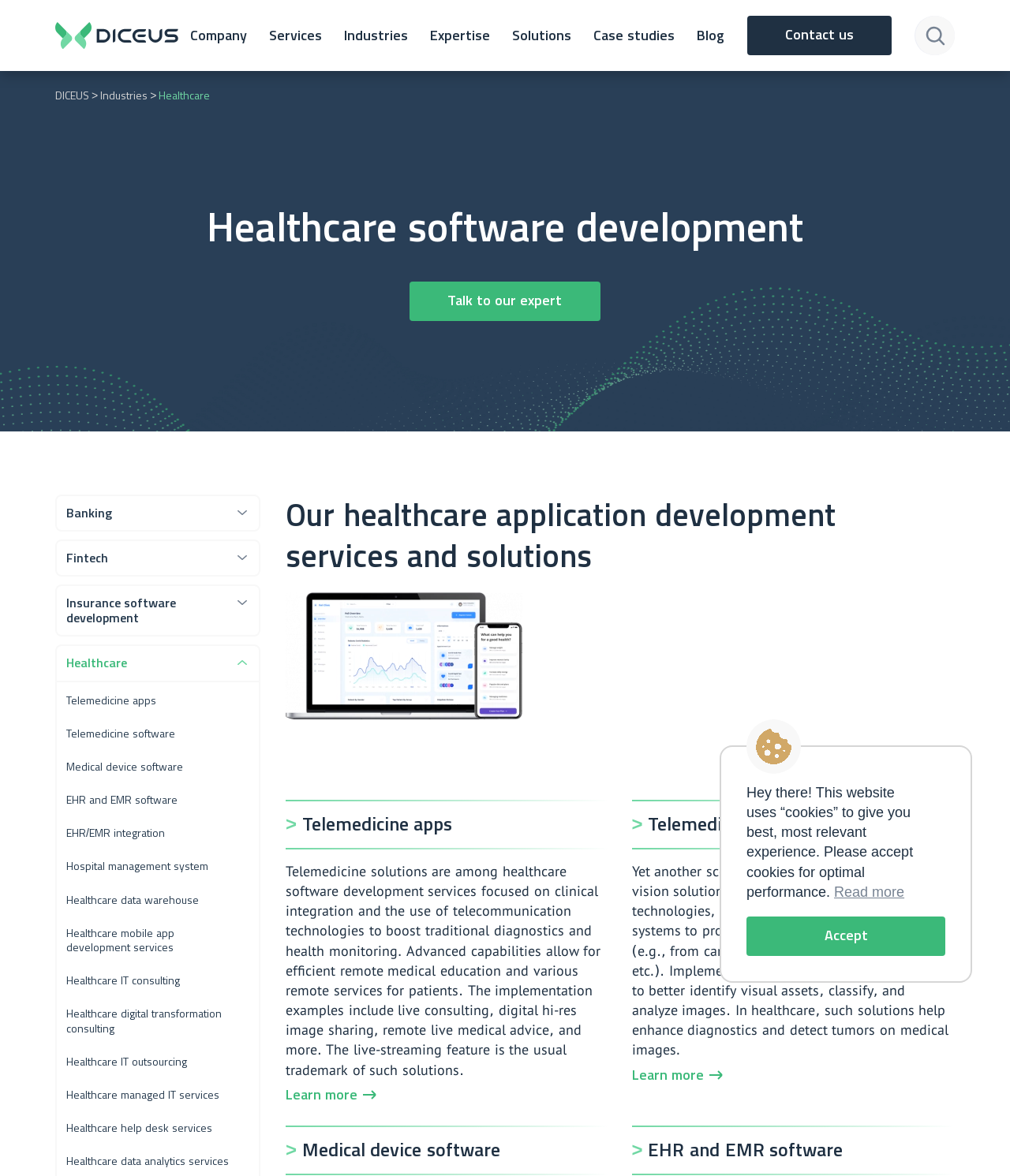Determine the bounding box coordinates of the clickable element to achieve the following action: 'Learn more about telemedicine apps'. Provide the coordinates as four float values between 0 and 1, formatted as [left, top, right, bottom].

[0.283, 0.925, 0.373, 0.937]